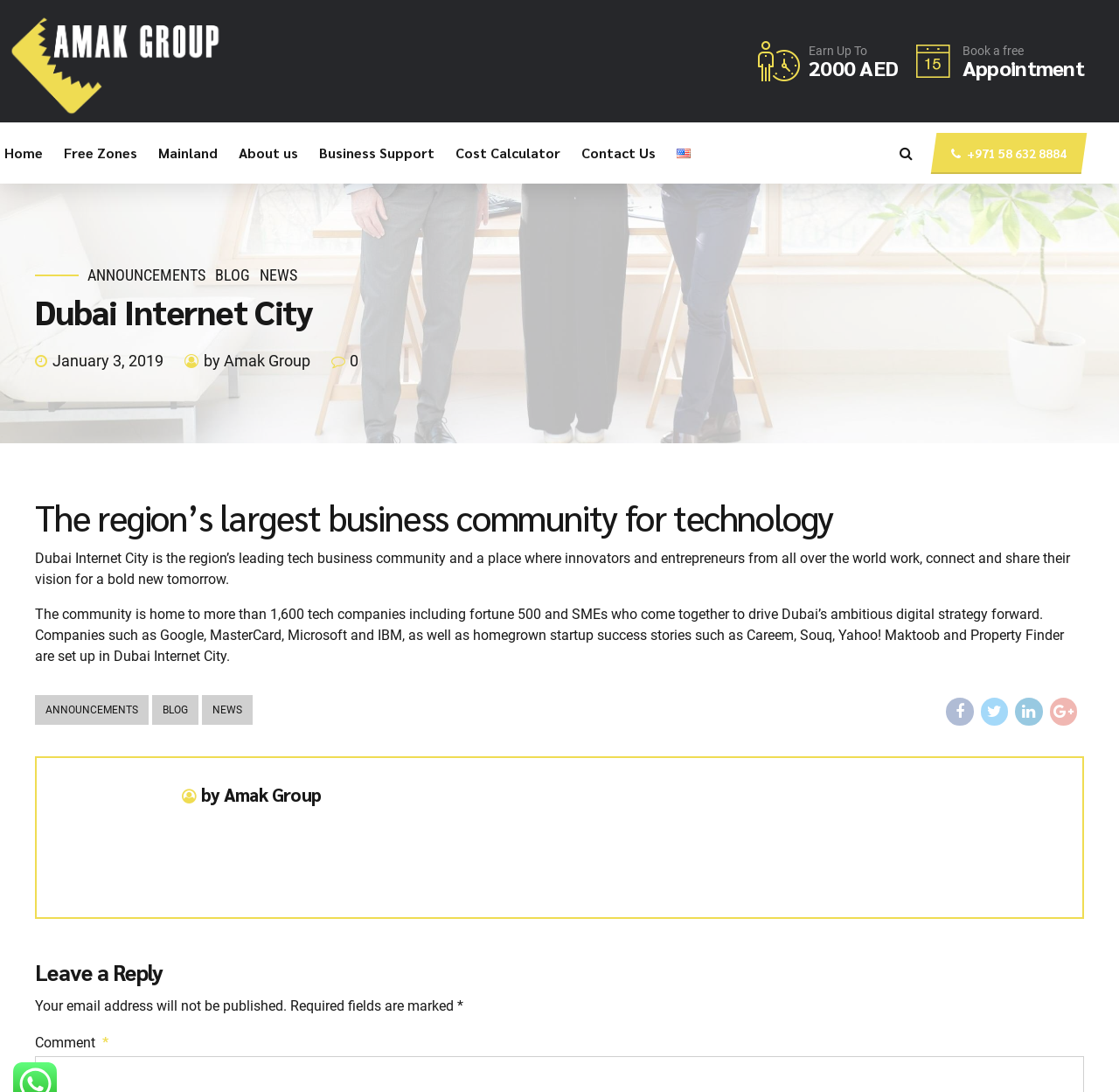Please determine the bounding box coordinates for the element that should be clicked to follow these instructions: "Leave a reply".

[0.031, 0.88, 0.969, 0.9]